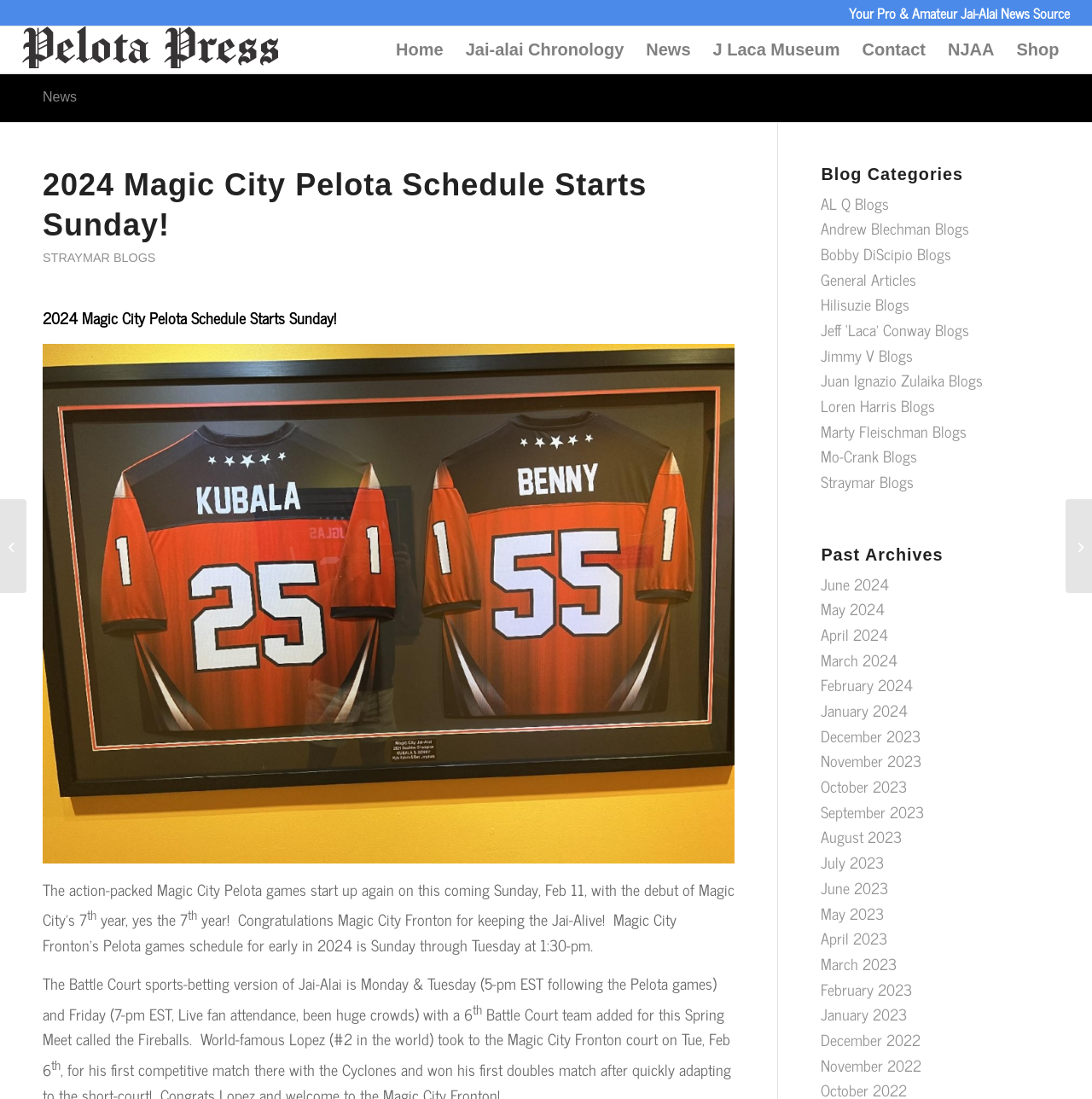Determine the bounding box coordinates of the region to click in order to accomplish the following instruction: "Explore the J Laca Museum". Provide the coordinates as four float numbers between 0 and 1, specifically [left, top, right, bottom].

[0.643, 0.024, 0.779, 0.067]